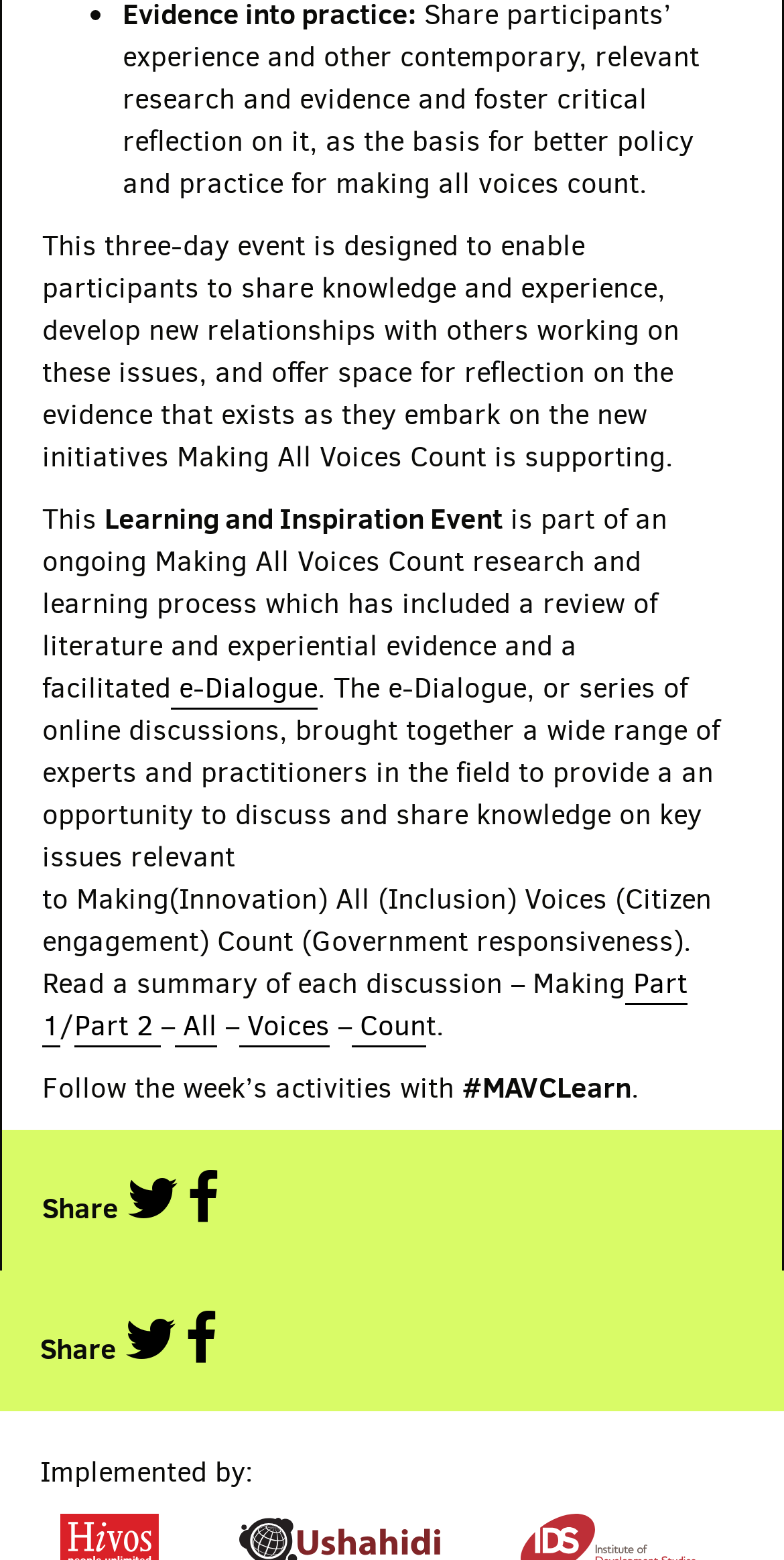Using the element description: "All", determine the bounding box coordinates. The coordinates should be in the format [left, top, right, bottom], with values between 0 and 1.

[0.223, 0.646, 0.277, 0.671]